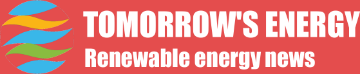Provide an in-depth description of the image.

The image features the logo of "Tomorrow's Energy," a platform dedicated to renewable energy news. The design includes a vibrant background in red, highlighting the bold white text of the name "TOMORROW'S ENERGY," emphasizing its focus on future-oriented energy solutions. Below the main title, the tagline "Renewable energy news" is displayed in a smaller font, indicating the site's mission to provide the latest updates and insights related to renewable energy developments. The logo also incorporates colorful wave-like graphics in blue, green, and orange, symbolizing the dynamic and diverse nature of renewable energy sources.